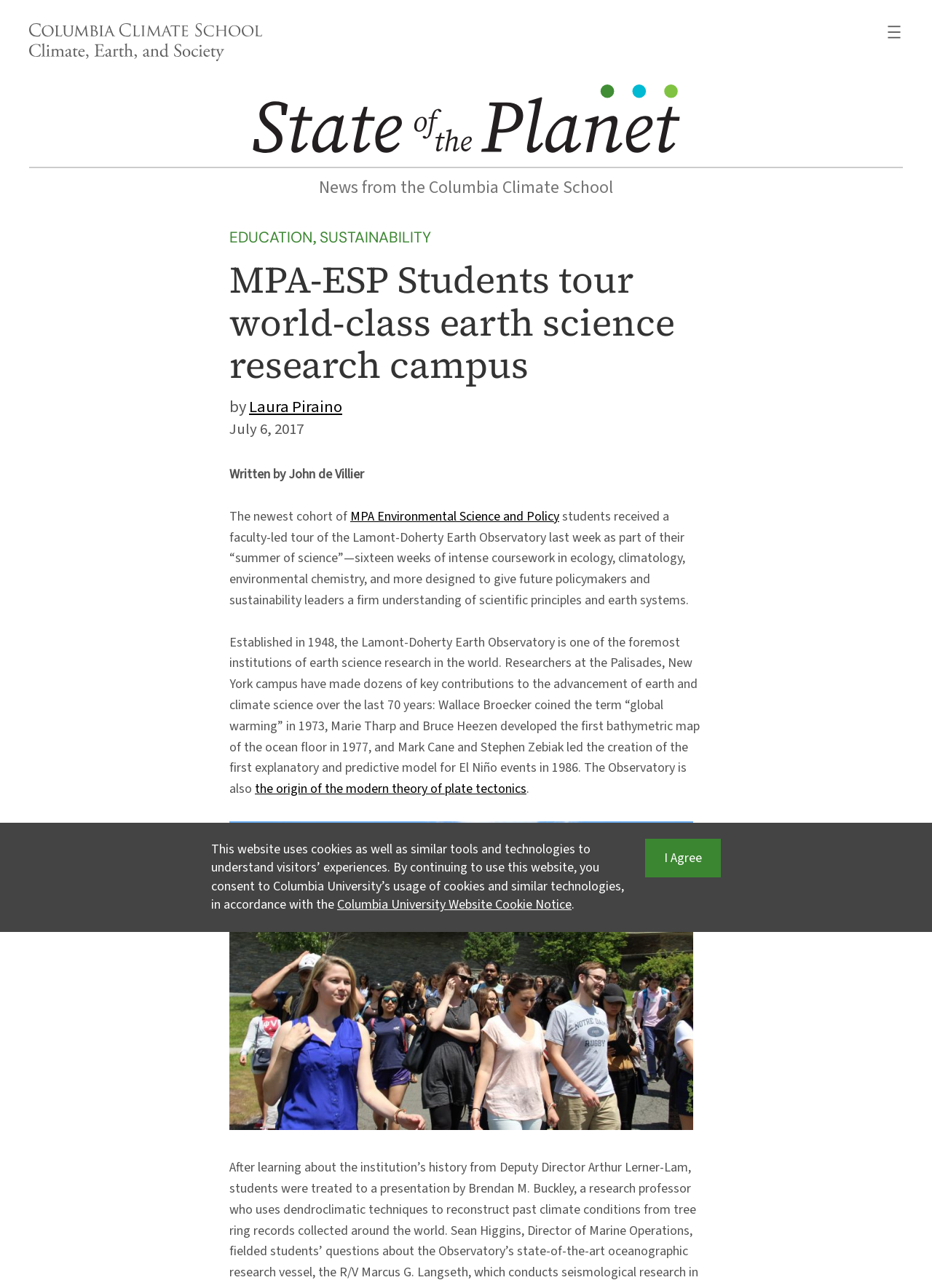Find the bounding box coordinates of the area to click in order to follow the instruction: "View the image of Lamont-Doherty Earth Observatory".

[0.246, 0.638, 0.744, 0.877]